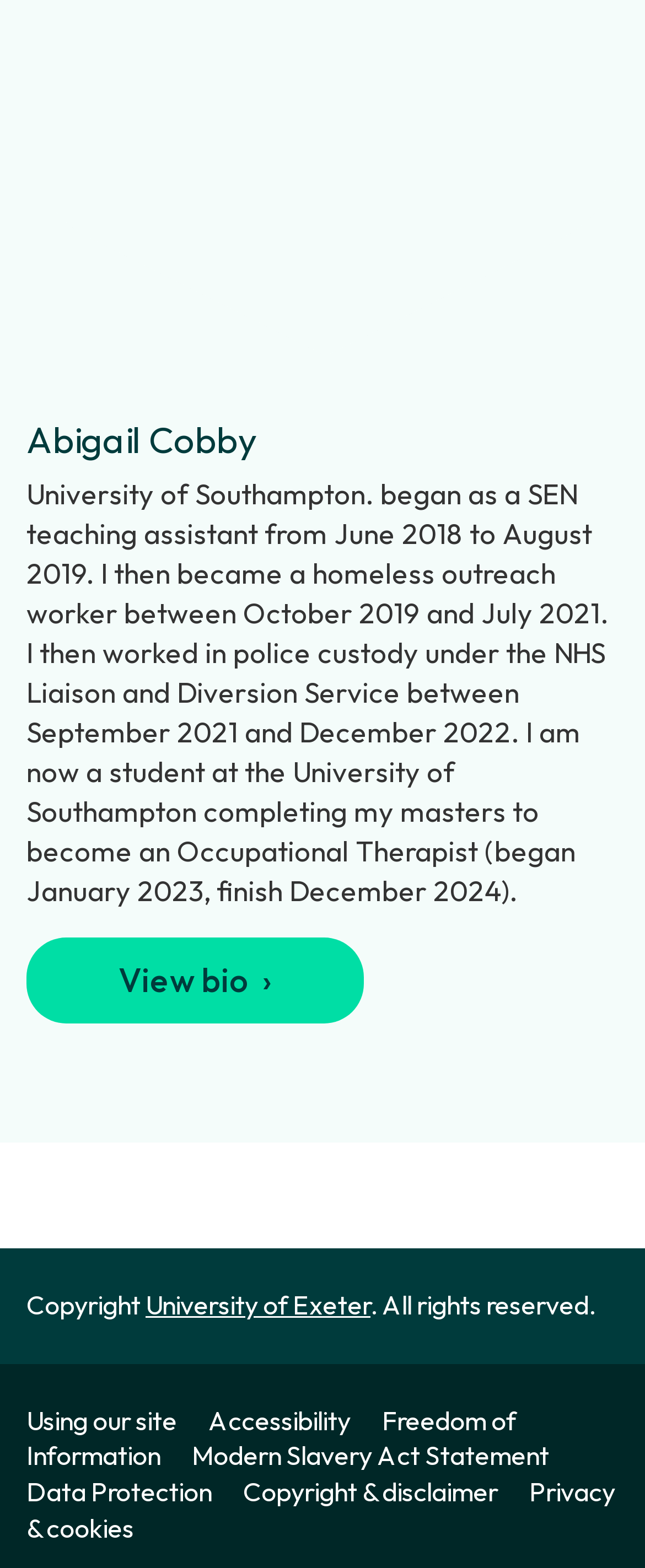What is the purpose of the 'View bio' link?
Look at the webpage screenshot and answer the question with a detailed explanation.

The 'View bio' link is likely intended to provide more information about Abigail Cobby's biography, as it is placed next to her name and description.